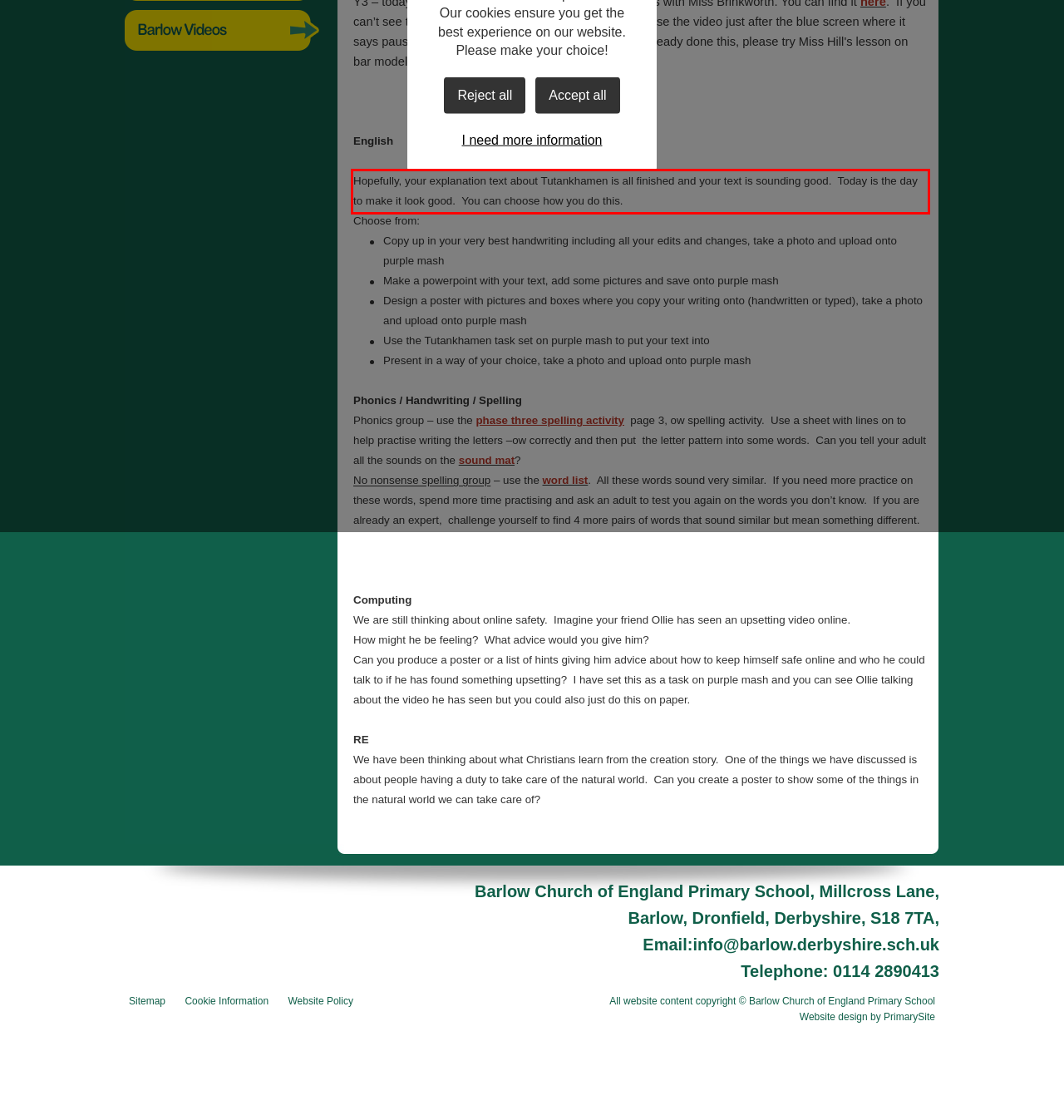With the given screenshot of a webpage, locate the red rectangle bounding box and extract the text content using OCR.

Hopefully, your explanation text about Tutankhamen is all finished and your text is sounding good. Today is the day to make it look good. You can choose how you do this.